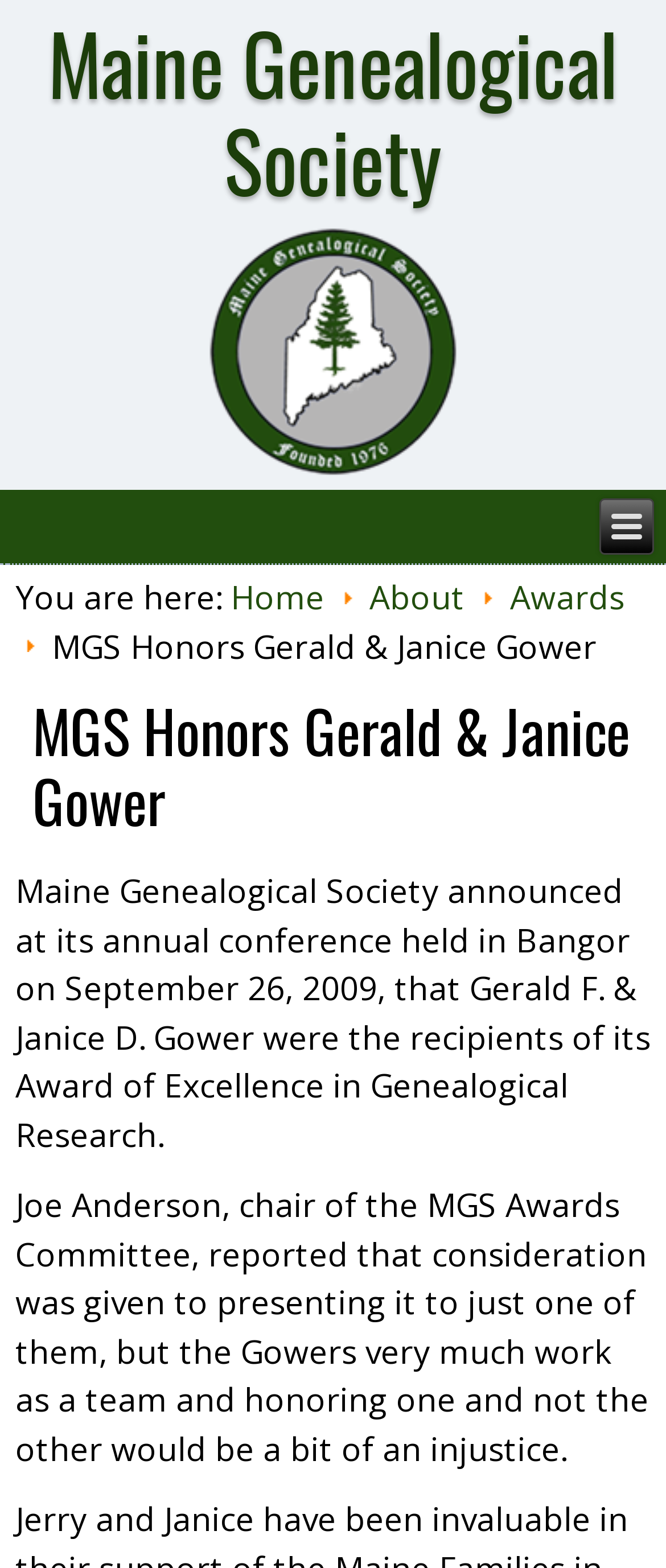Give a detailed account of the webpage.

The webpage is about the Maine Genealogical Society (MGS) and its award recipients, Gerald and Janice Gower. At the top of the page, there is a heading with the title "Maine Genealogical Society" and a link with the same text. Below this, there are three links, two of which are empty, and the third one is not labeled.

The main content of the page is an article that takes up most of the page. It starts with a "You are here:" indicator, followed by three links: "Home", "About", and "Awards". Below this, there is a heading with the title "MGS Honors Gerald & Janice Gower", which is also the title of the article.

The article itself is divided into two paragraphs. The first paragraph announces that Gerald and Janice Gower were awarded the Award of Excellence in Genealogical Research by the MGS at its annual conference in 2009. The second paragraph explains that the award was given to both of them because they work as a team and it would be unfair to honor only one of them.